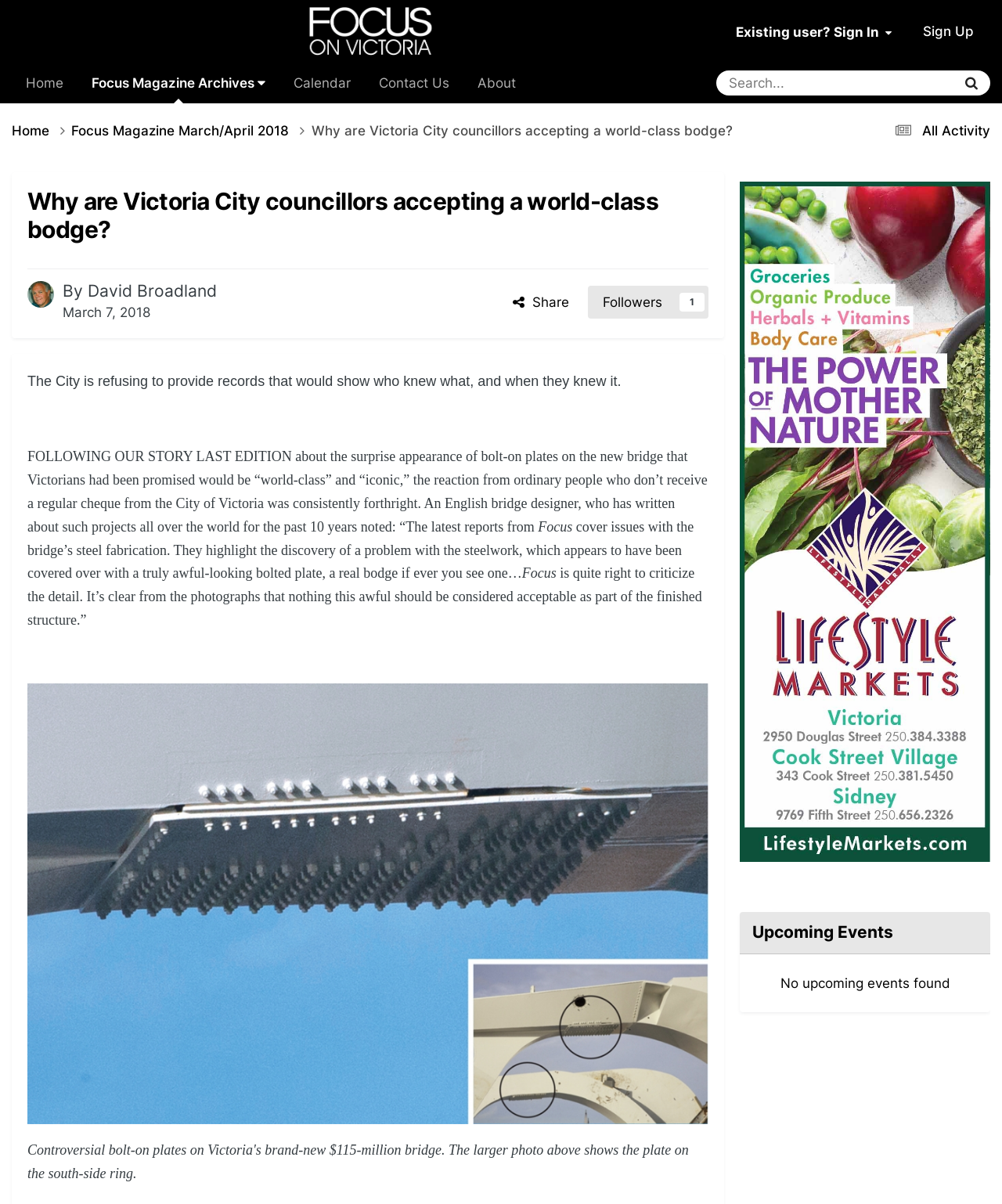What is the topic of the article?
Analyze the image and deliver a detailed answer to the question.

I found the answer by reading the title and content of the article, which mentions the Victoria City bridge and its construction issues. This suggests that the topic of the article is the Victoria City bridge.